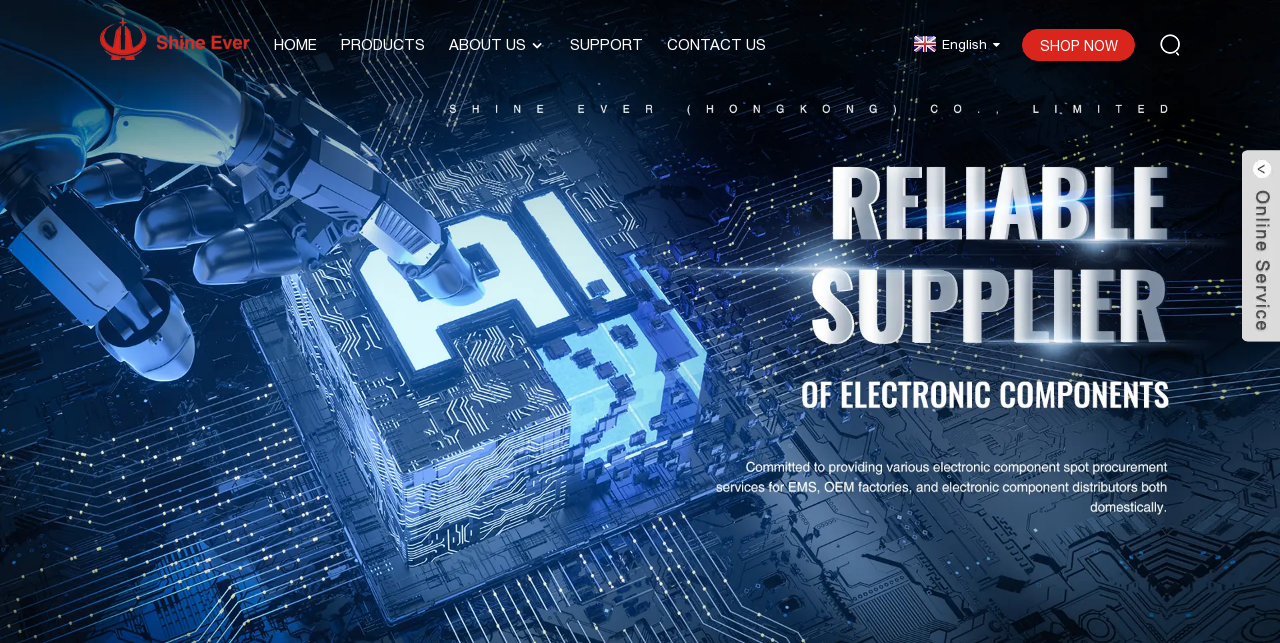Provide an in-depth caption for the webpage.

The webpage is about Goodao Technology Co., Ltd., a company that manufactures, supplies, and exports products. At the top left corner, there is a logo of the company, which is an image with a link to the homepage. Below the logo, there is a navigation menu with five links: HOME, PRODUCTS, ABOUT US, SUPPORT, and CONTACT US, arranged horizontally from left to right.

On the top right corner, there is a language selection link, "English", with a dropdown icon. Next to it, there is a "SHOP NOW" button. Below the navigation menu, there is a large banner that spans the entire width of the page, with three identical links to the same image.

In the middle of the page, there is a slideshow with two buttons, "Previous slide" and "Next slide", located at the left and right sides, respectively. Each button has an icon, "banner_icon01" and "banner_icon02", respectively. The slideshow takes up most of the page's width.